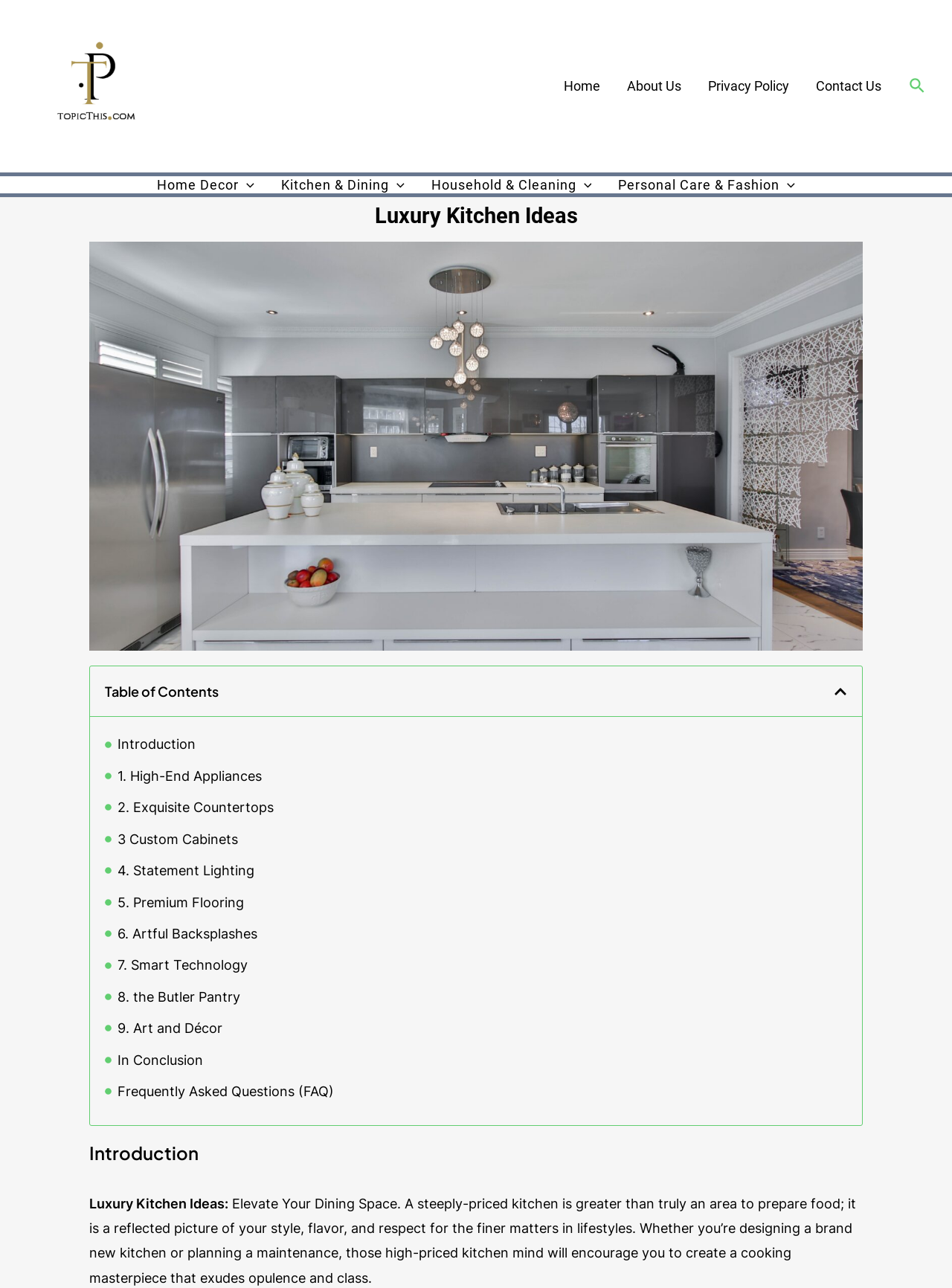Generate a thorough description of the webpage.

The webpage is about Luxury Kitchen Ideas, with a focus on creating a high-end culinary space that reflects one's style. At the top left corner, there is a link to "topicthis.com" accompanied by an image. On the top right corner, there is a navigation menu with links to "Home", "About Us", "Privacy Policy", and "Contact Us". Next to the navigation menu, there is a search icon link with an image.

Below the top navigation menu, there is a secondary navigation menu with links to "Home Decor", "Kitchen & Dining", "Household & Cleaning", and "Personal Care & Fashion", each with a menu toggle icon. 

The main content of the webpage is divided into sections, starting with a heading "Luxury Kitchen Ideas" followed by a large image. Below the image, there is a table of contents with a "Close" button on the right side. The table of contents lists various sections, including "Introduction", "High-End Appliances", "Exquisite Countertops", "Custom Cabinets", "Statement Lighting", "Premium Flooring", "Artful Backsplashes", "Smart Technology", "The Butler Pantry", "Art and Décor", "In Conclusion", and "Frequently Asked Questions (FAQ)". Each section has a corresponding link and a small image on the left side.

The "Introduction" section has a heading followed by a paragraph of text that describes the importance of a luxury kitchen in reflecting one's style and taste.